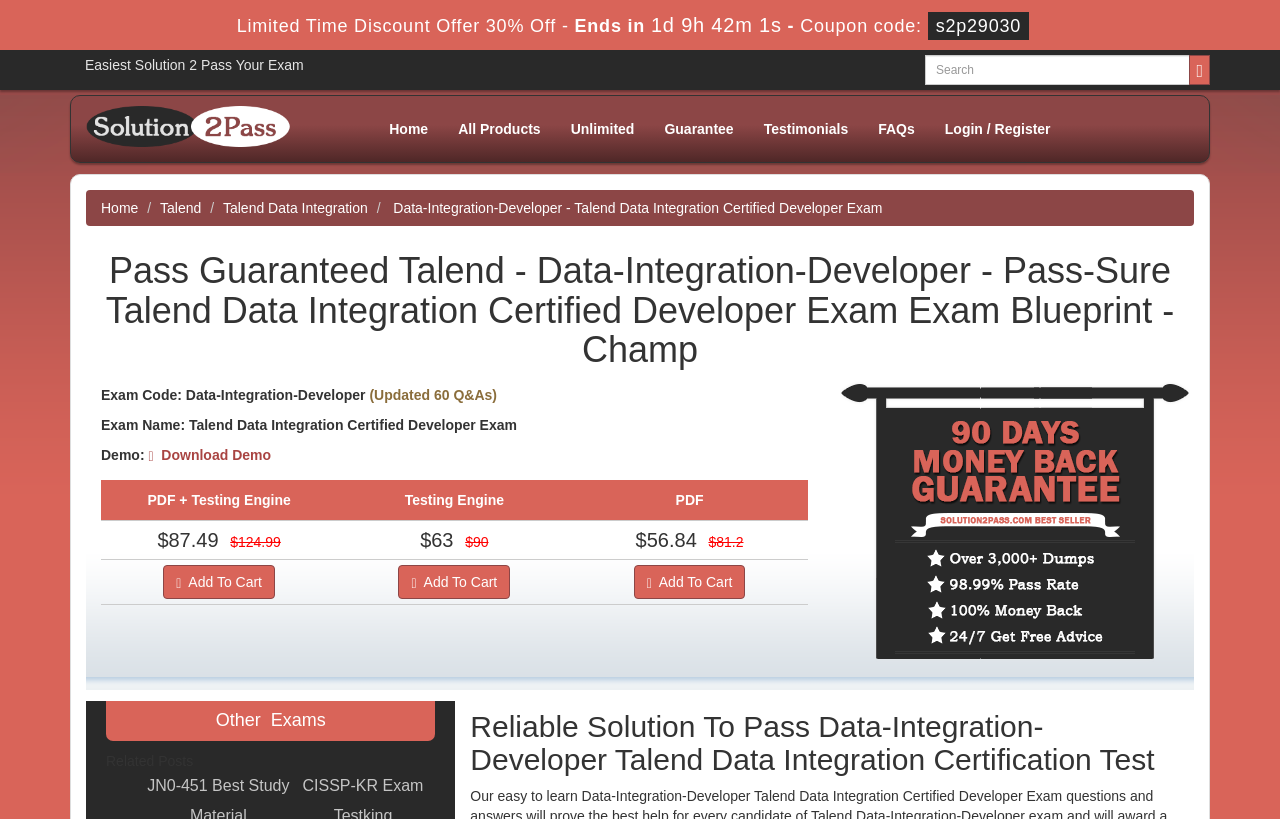Bounding box coordinates are given in the format (top-left x, top-left y, bottom-right x, bottom-right y). All values should be floating point numbers between 0 and 1. Provide the bounding box coordinate for the UI element described as: Unlimited

[0.434, 0.138, 0.507, 0.177]